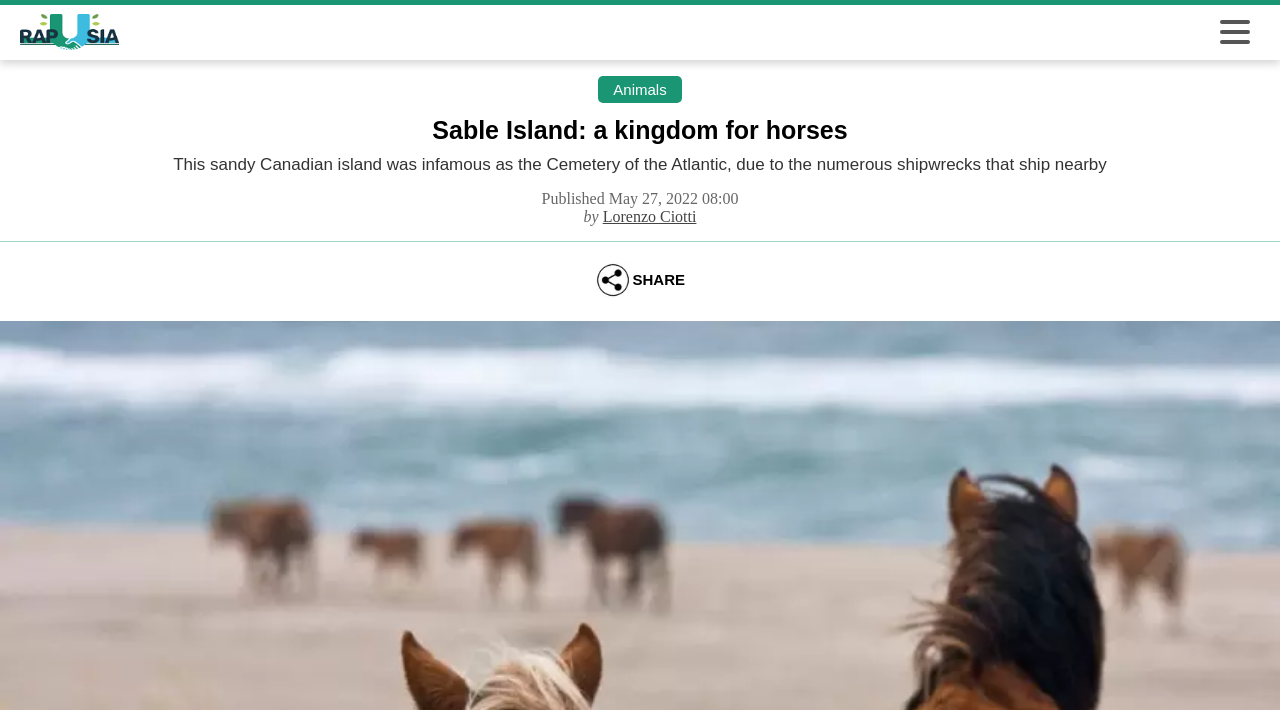Give a detailed overview of the webpage's appearance and contents.

The webpage is about Sable Island, a Canadian island known for its shipwrecks. At the top left corner, there is a logo image of "Rapusia Blog". Below the logo, there is a horizontal navigation menu with a link to "Animals" located near the center of the page. 

The main content of the webpage starts with a heading that reads "Sable Island: a kingdom for horses" which spans almost the entire width of the page. Below the heading, there is a paragraph of text that summarizes the island's history, stating that it was infamous as the Cemetery of the Atlantic due to numerous shipwrecks. 

To the right of the paragraph, there is a timestamp indicating that the article was published on May 27, 2022, at 08:00. Below the timestamp, there is an author credit section with the text "by" followed by a link to the author's name, "Lorenzo Ciotti". 

Further down, there is a call-to-action button labeled "SHARE" located near the center of the page.